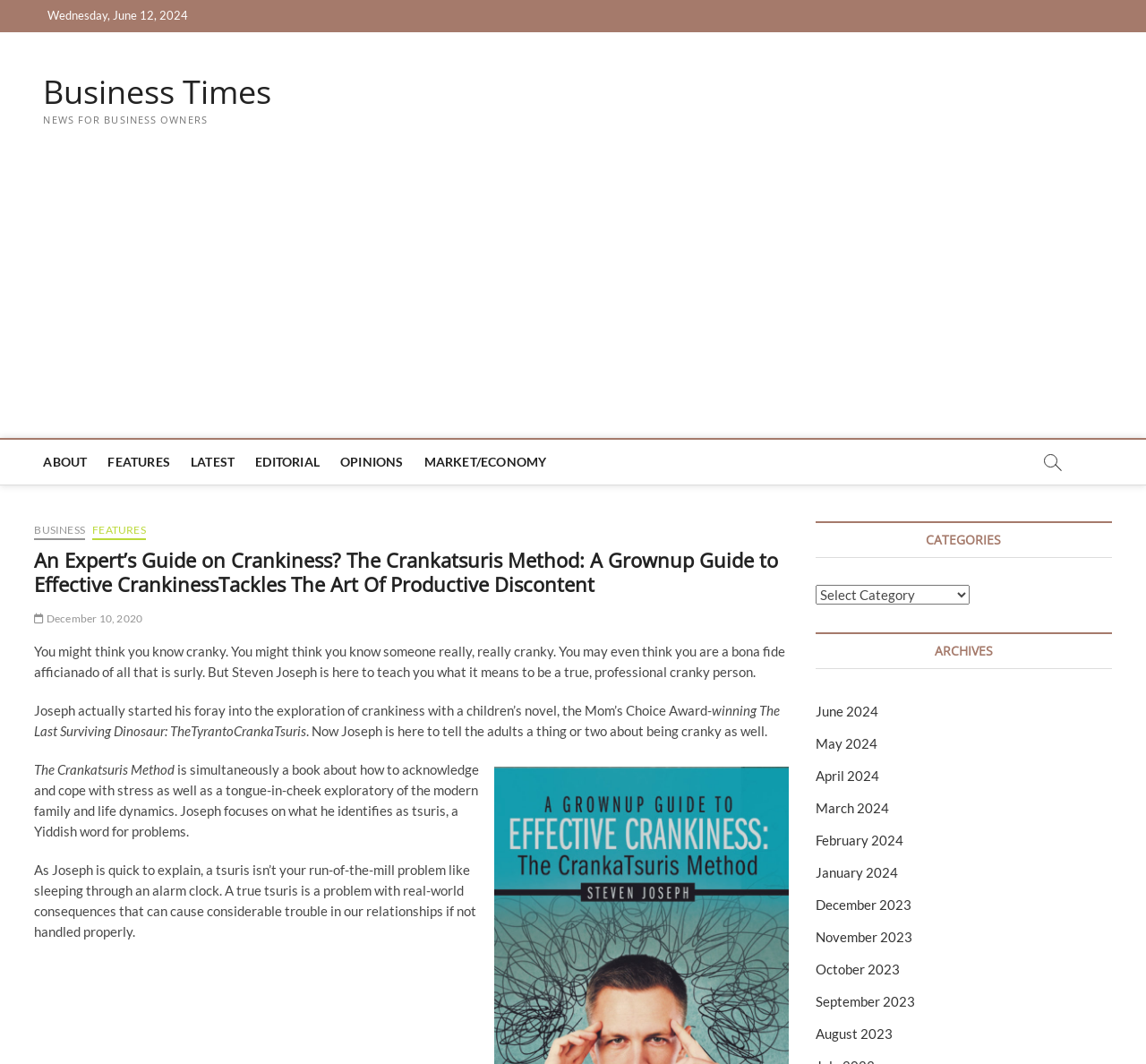Determine the bounding box for the UI element that matches this description: "aria-label="Advertisement" name="aswift_1" title="Advertisement"".

[0.031, 0.167, 0.969, 0.403]